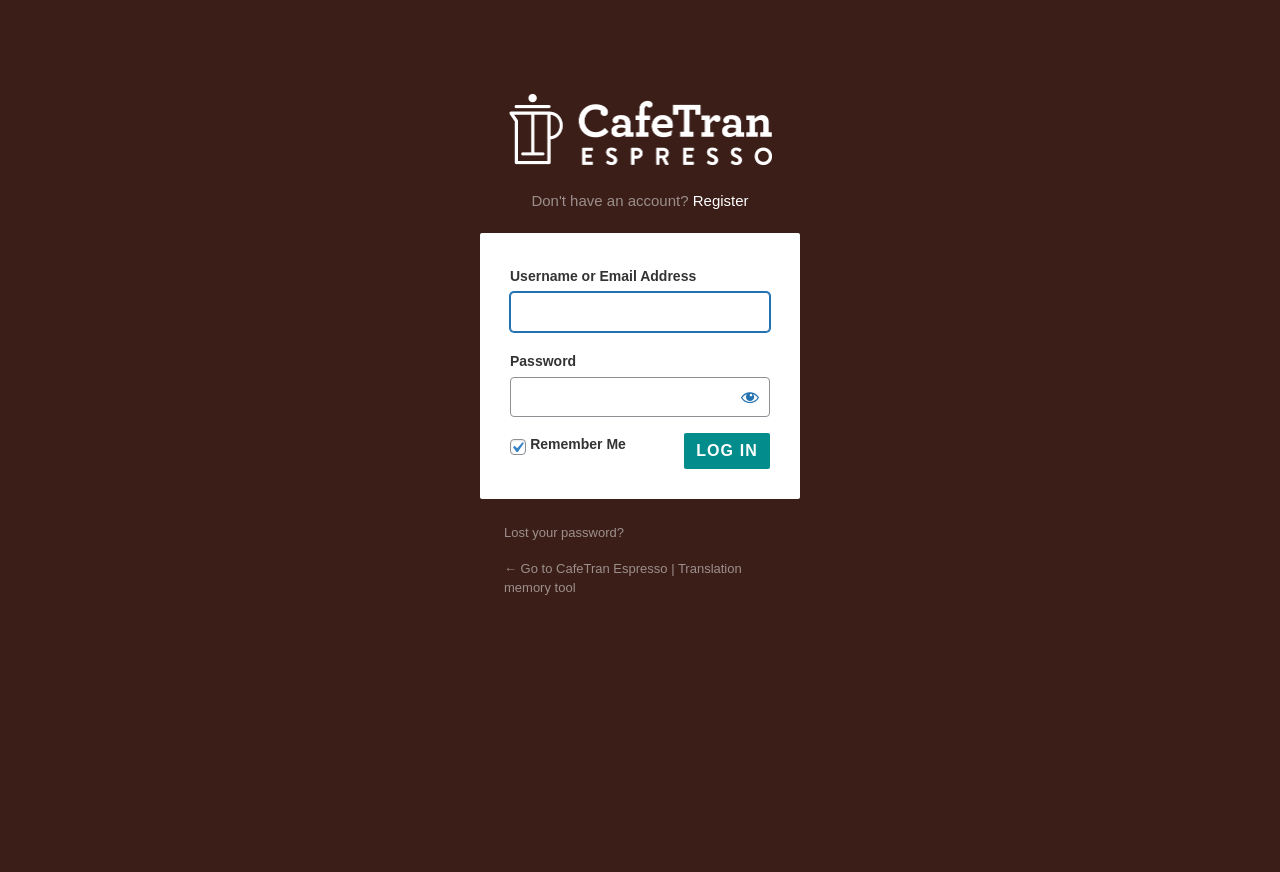Respond to the question below with a single word or phrase: What is the label of the first text input field?

Username or Email Address